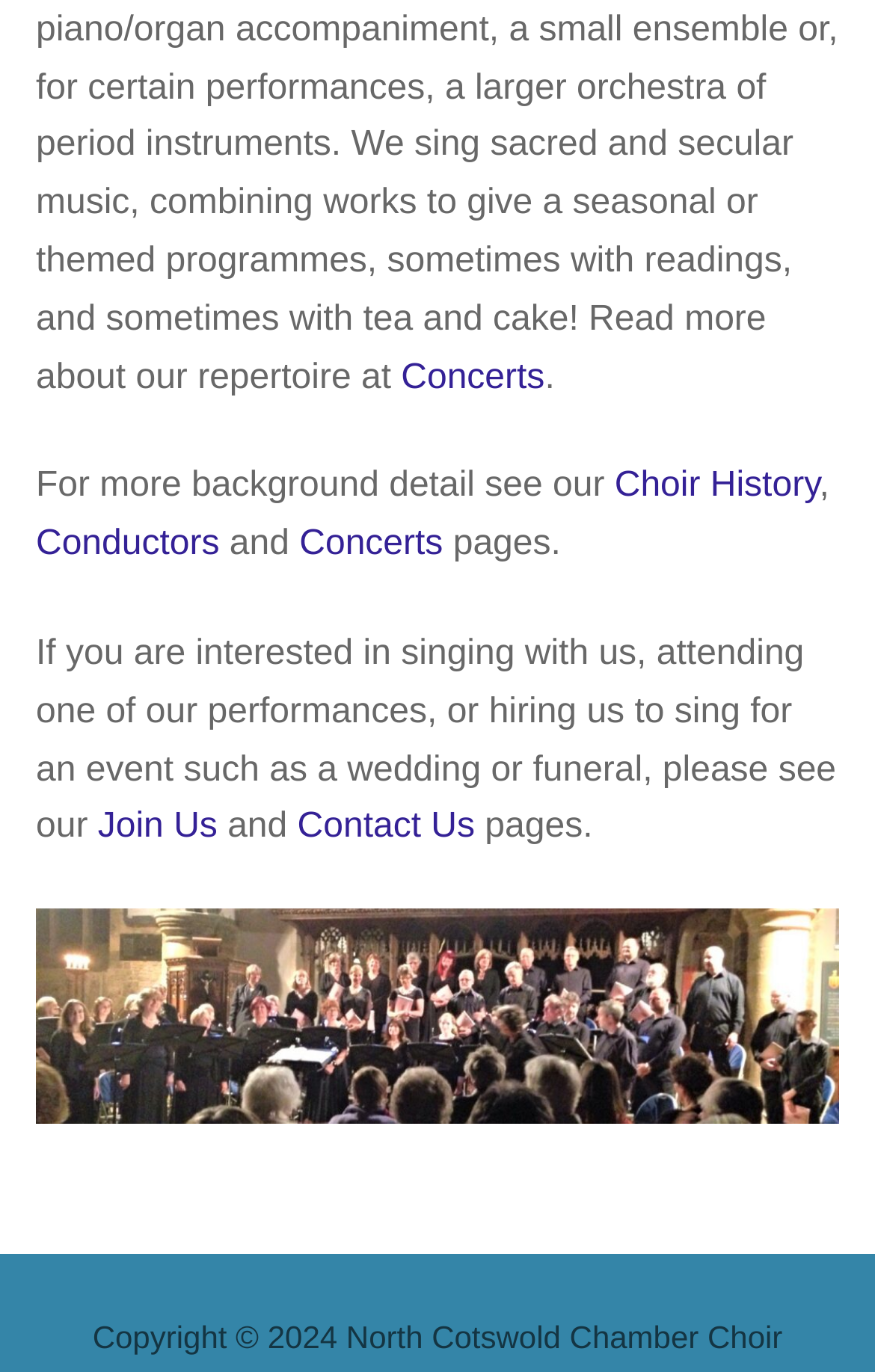Locate the bounding box for the described UI element: "Concerts". Ensure the coordinates are four float numbers between 0 and 1, formatted as [left, top, right, bottom].

[0.458, 0.261, 0.623, 0.289]